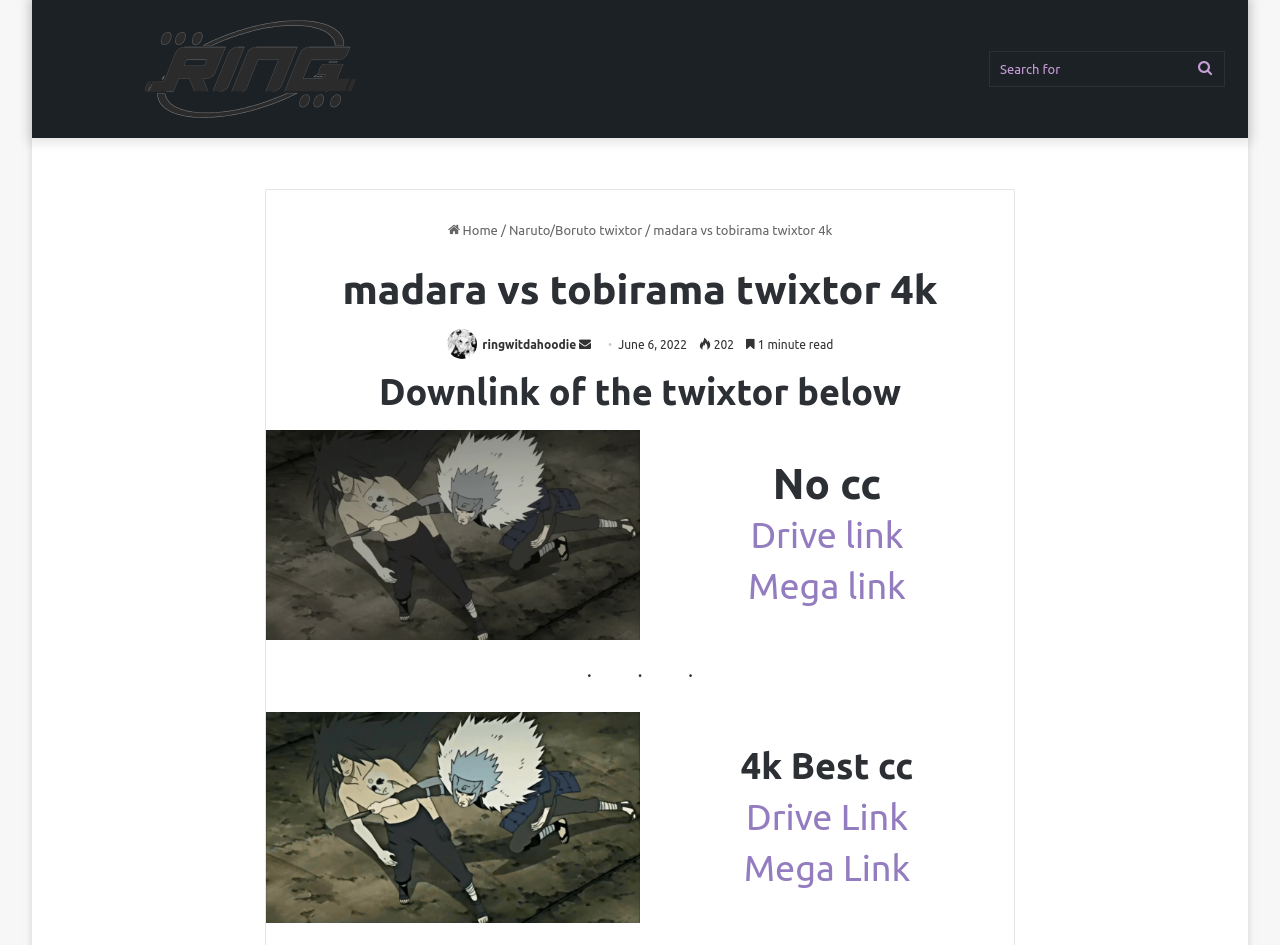Provide the bounding box coordinates for the area that should be clicked to complete the instruction: "Search for something".

[0.773, 0.054, 0.957, 0.092]